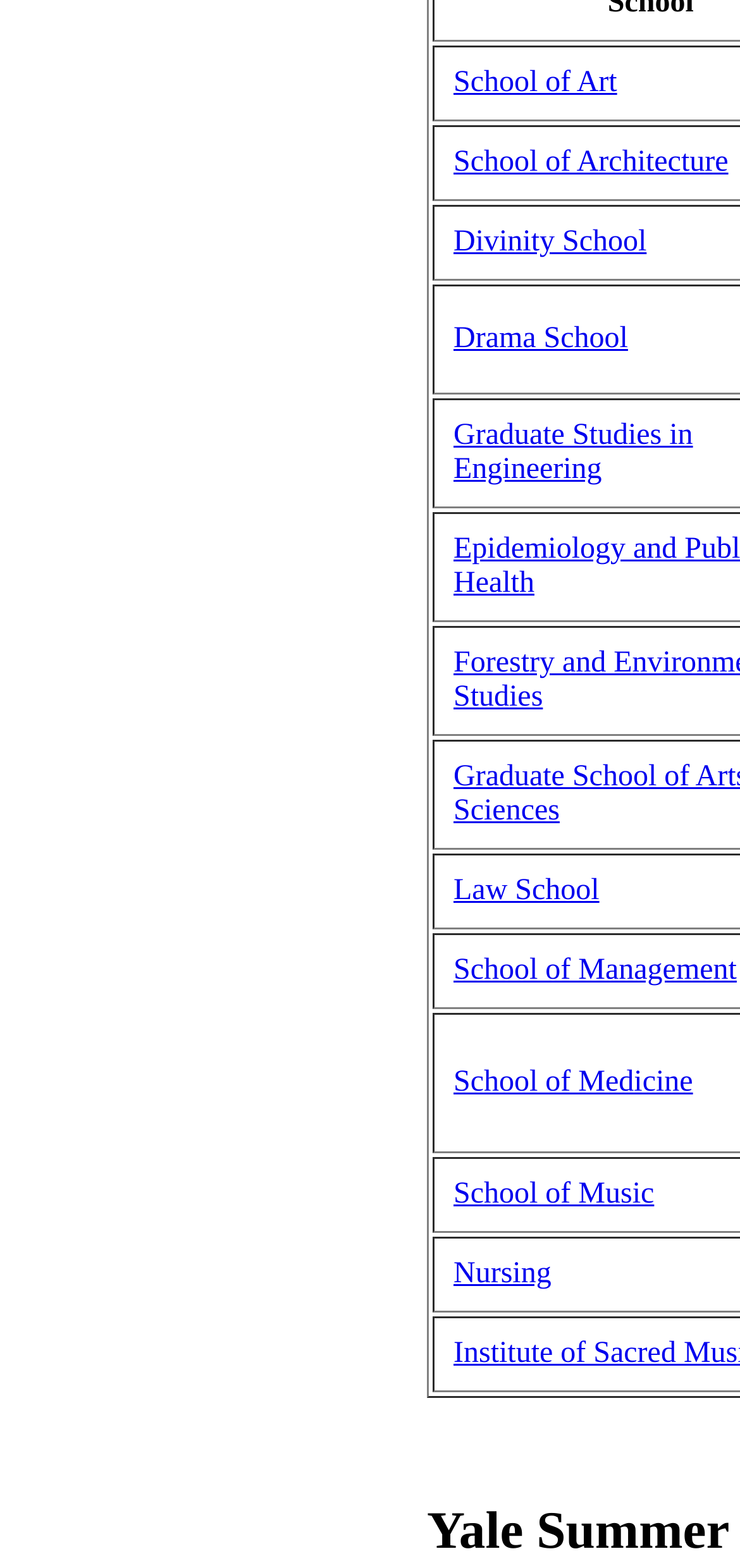Is 'Nursing' a school or a department?
Respond with a short answer, either a single word or a phrase, based on the image.

School